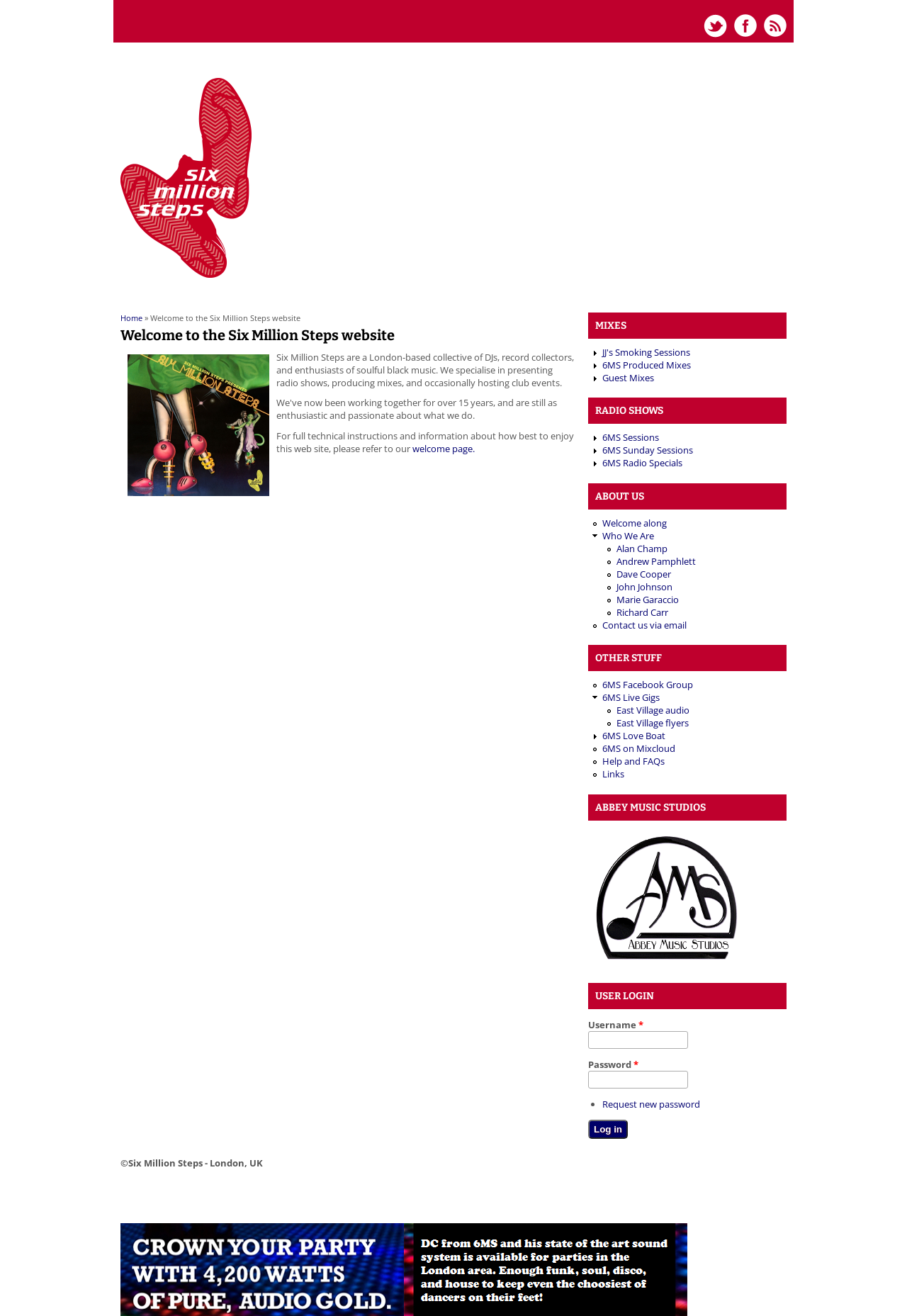Extract the bounding box coordinates for the UI element described by the text: "Marie Garaccio". The coordinates should be in the form of [left, top, right, bottom] with values between 0 and 1.

[0.68, 0.45, 0.748, 0.46]